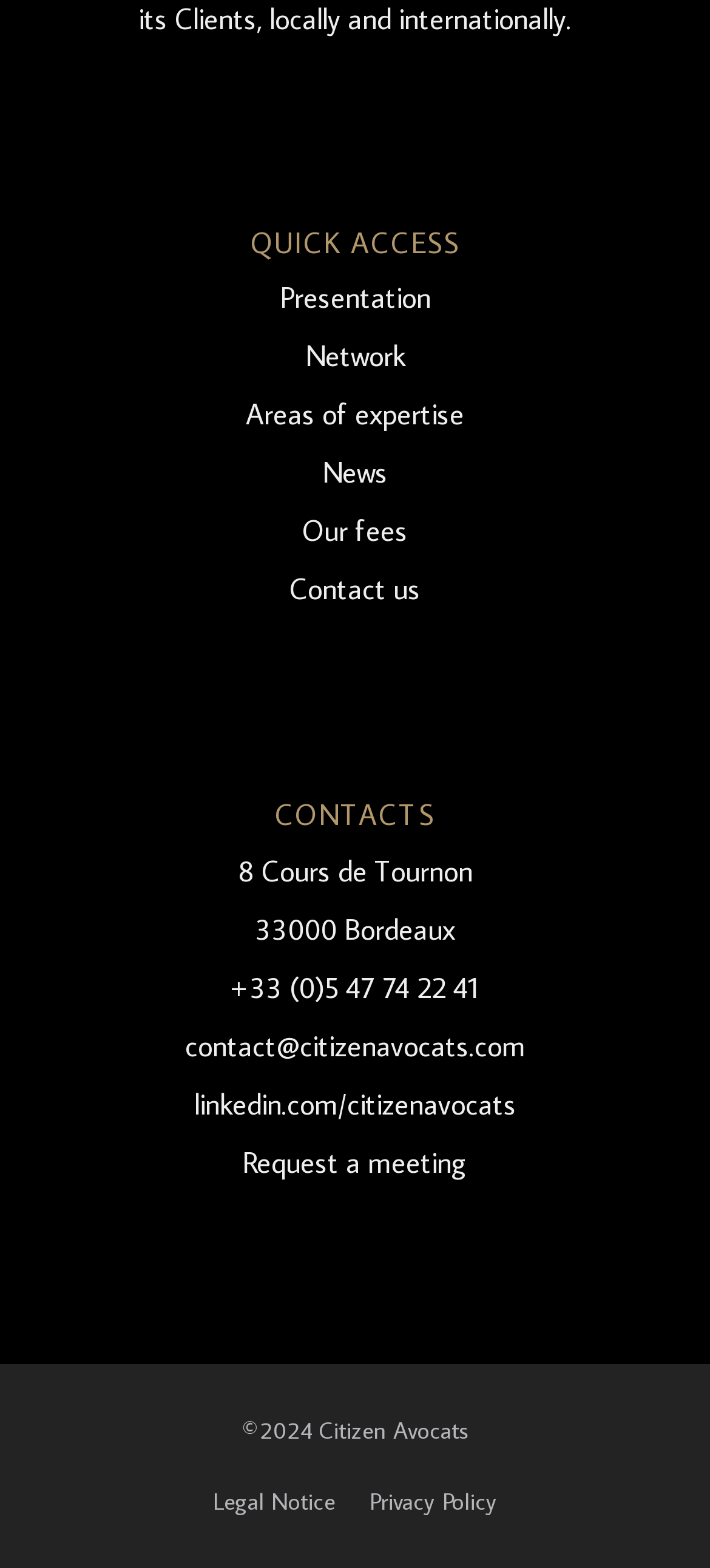Please determine the bounding box coordinates for the element that should be clicked to follow these instructions: "View Areas of expertise".

[0.346, 0.252, 0.654, 0.276]